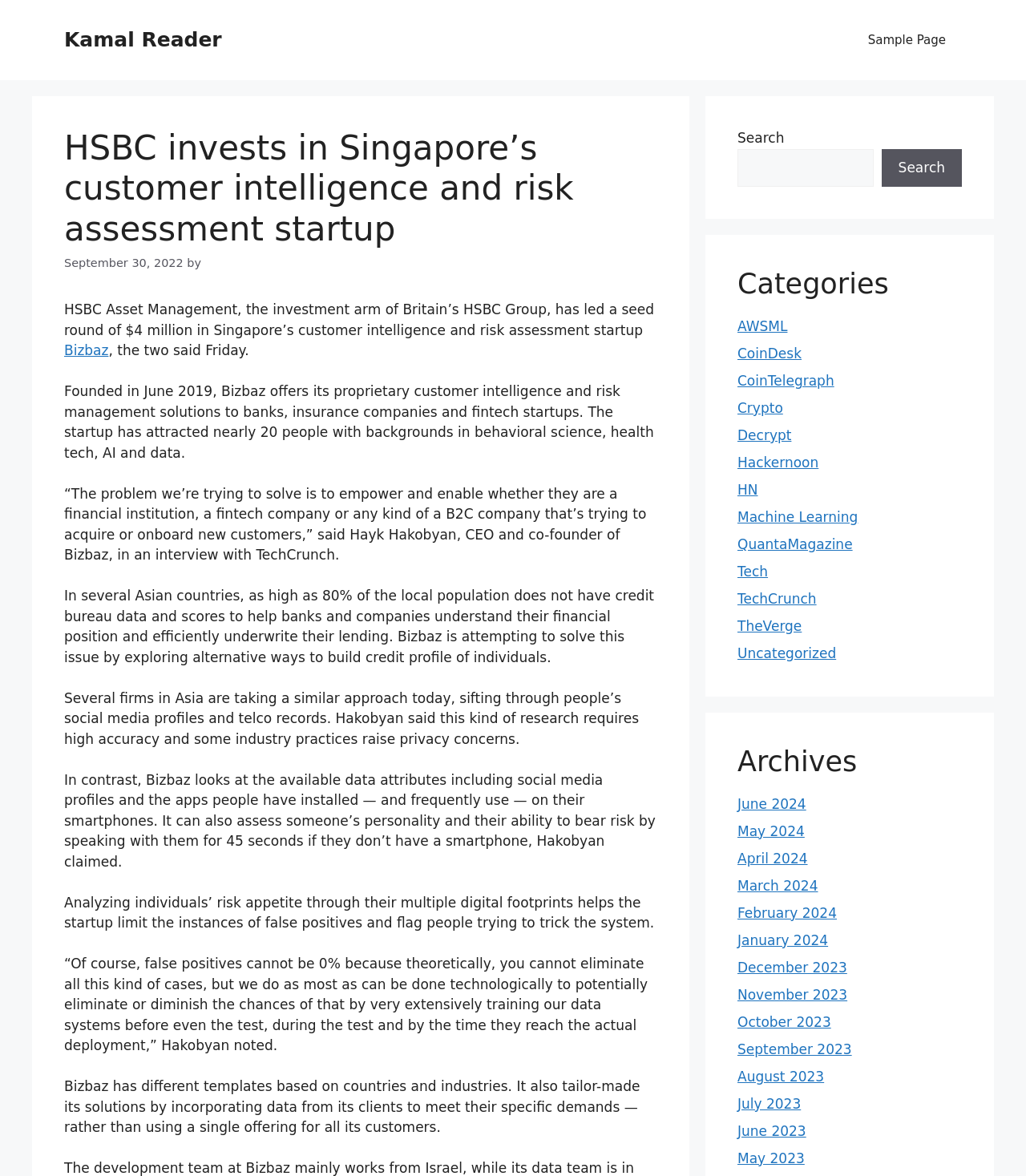Please provide a comprehensive answer to the question based on the screenshot: What is the purpose of Bizbaz?

The purpose of Bizbaz can be found in the quote by Hayk Hakobyan, CEO and co-founder of Bizbaz. He mentions that 'The problem we’re trying to solve is to empower and enable whether they are a financial institution, a fintech company or any kind of a B2C company that’s trying to acquire or onboard new customers'.